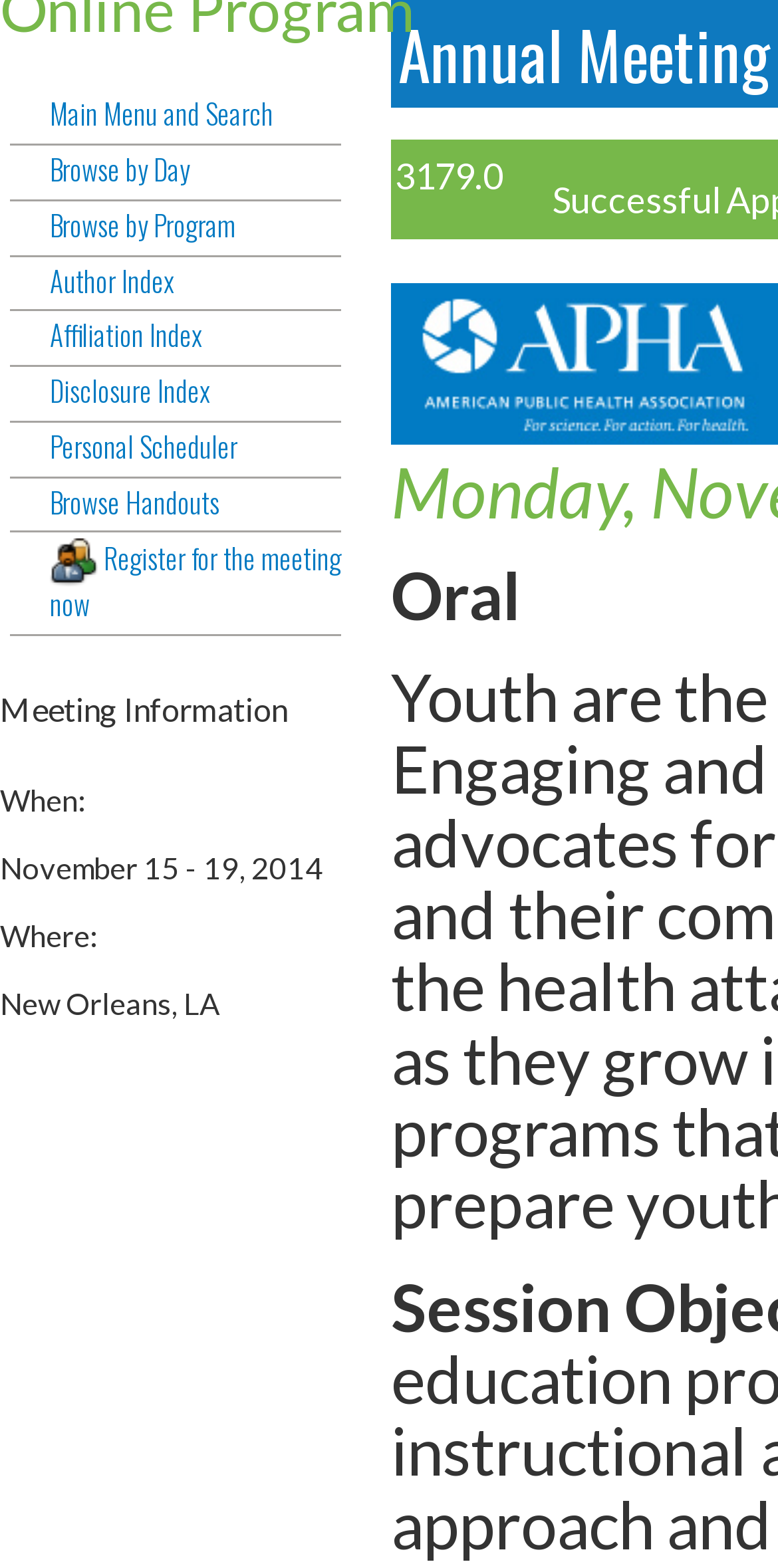Determine the bounding box for the HTML element described here: "Affiliation Index". The coordinates should be given as [left, top, right, bottom] with each number being a float between 0 and 1.

[0.013, 0.203, 0.438, 0.234]